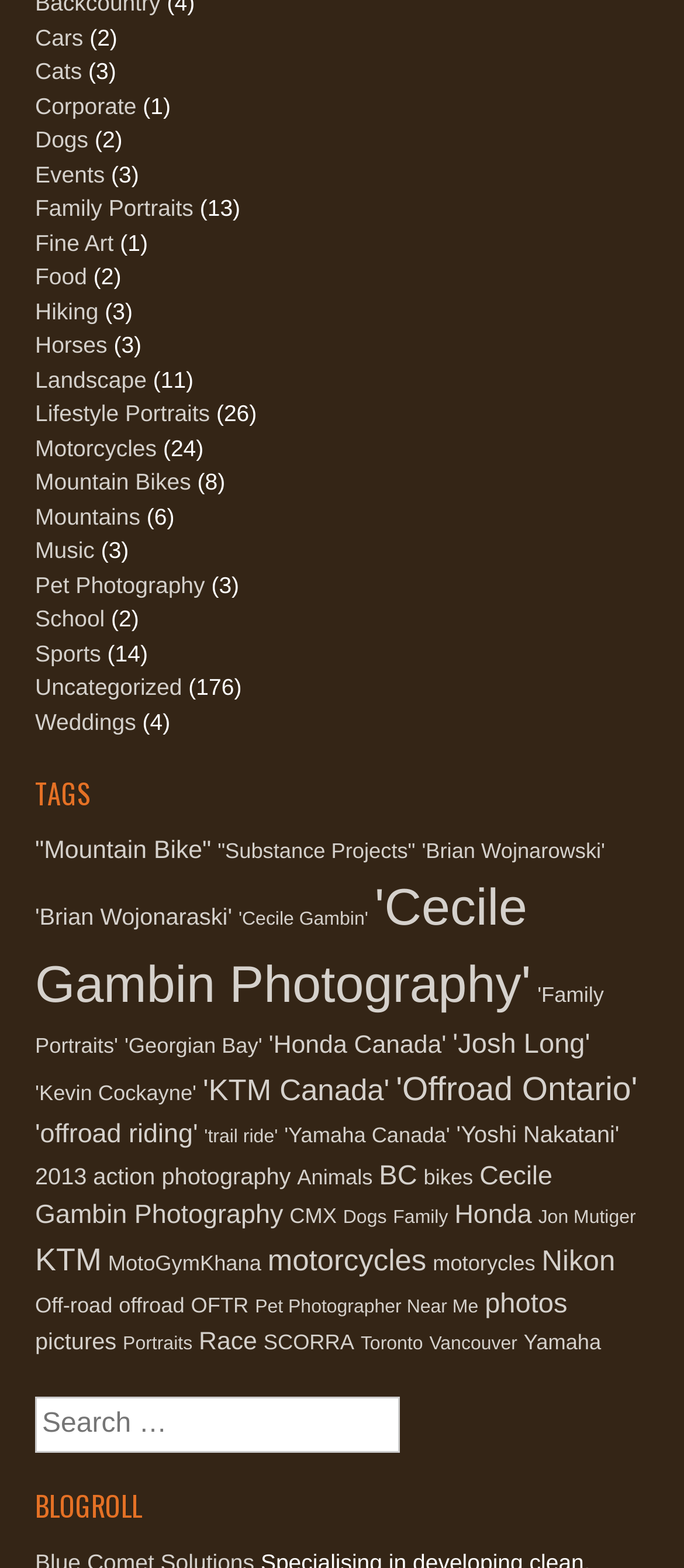Locate the bounding box coordinates of the element that needs to be clicked to carry out the instruction: "Click on 'Cars'". The coordinates should be given as four float numbers ranging from 0 to 1, i.e., [left, top, right, bottom].

[0.051, 0.016, 0.122, 0.032]